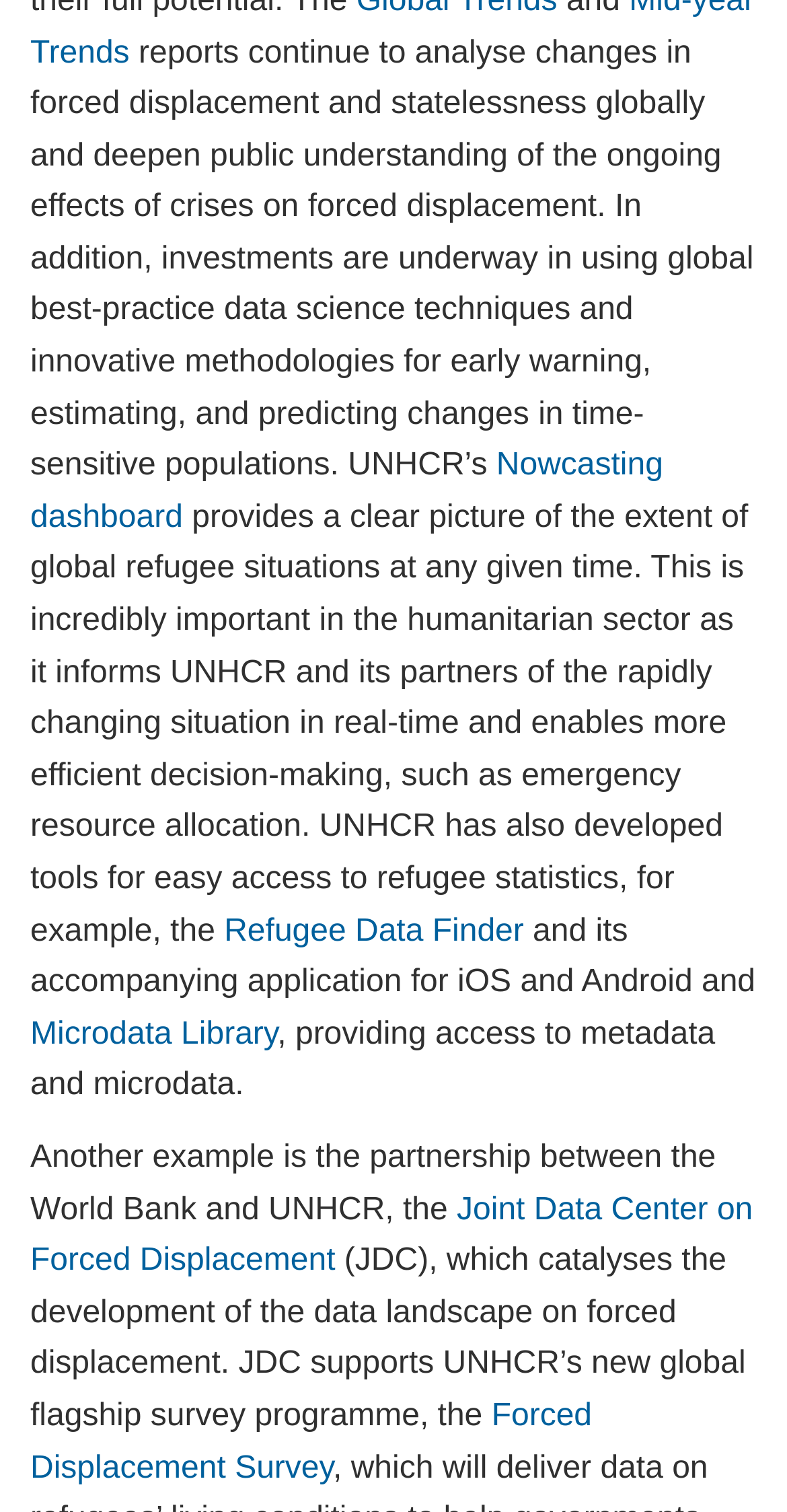Reply to the question with a single word or phrase:
What is the name of the application for iOS and Android?

Refugee Data Finder